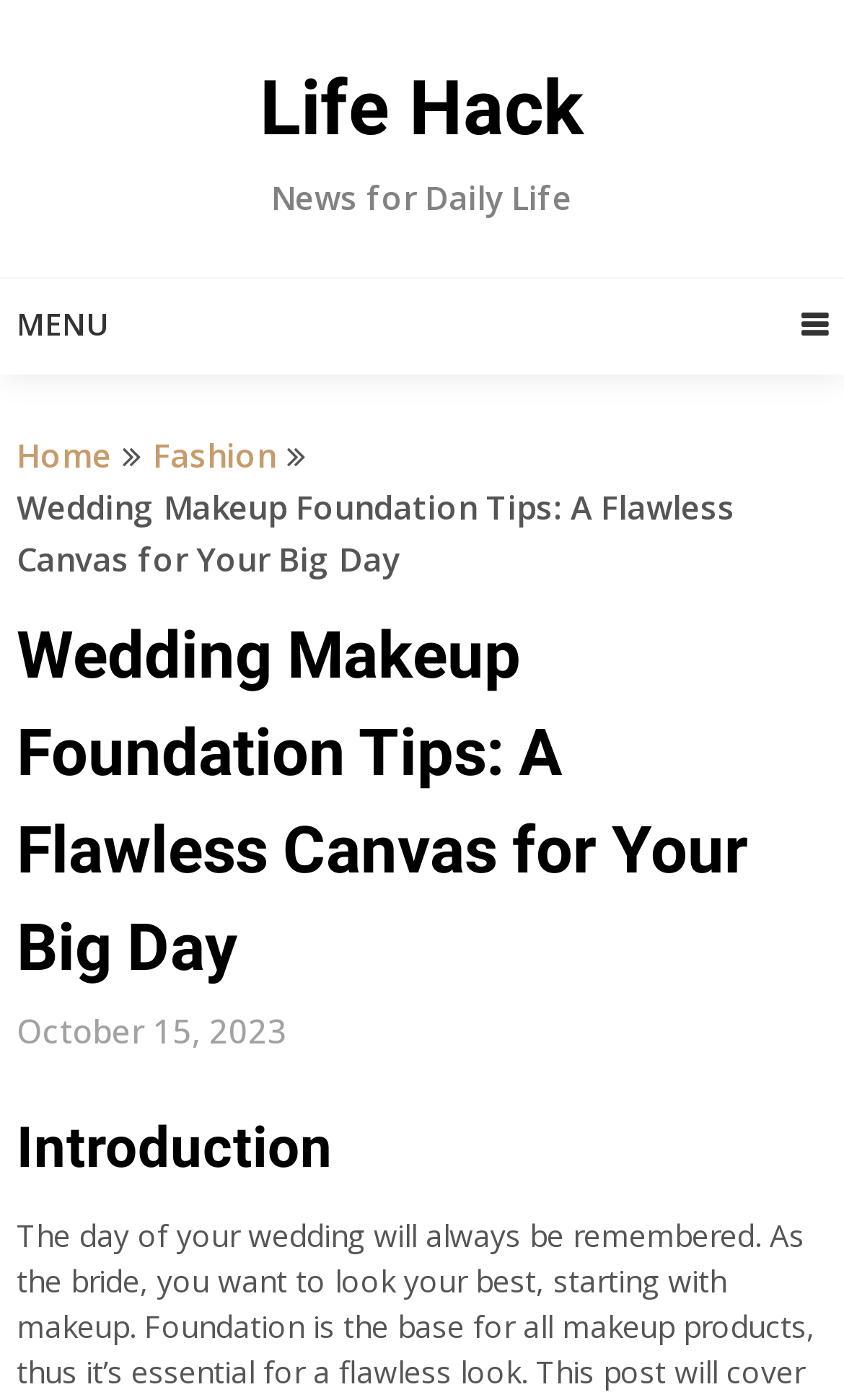Use a single word or phrase to answer the question:
What is the name of the website?

Life Hack